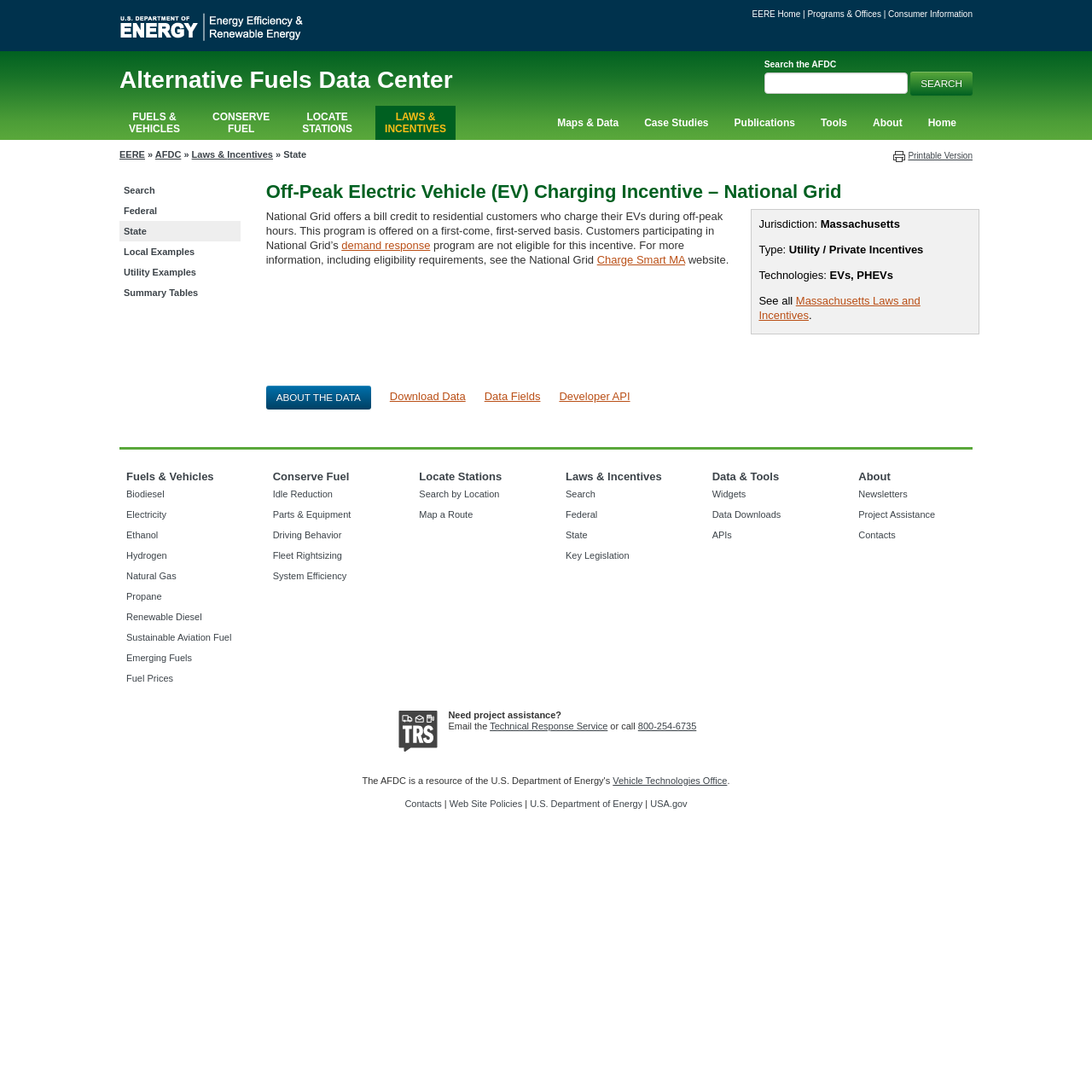What is the type of incentive?
Please give a well-detailed answer to the question.

I found the answer by looking at the static text element with the text 'Type:' and its corresponding value 'Utility / Private Incentives' which is located in the middle of the webpage.